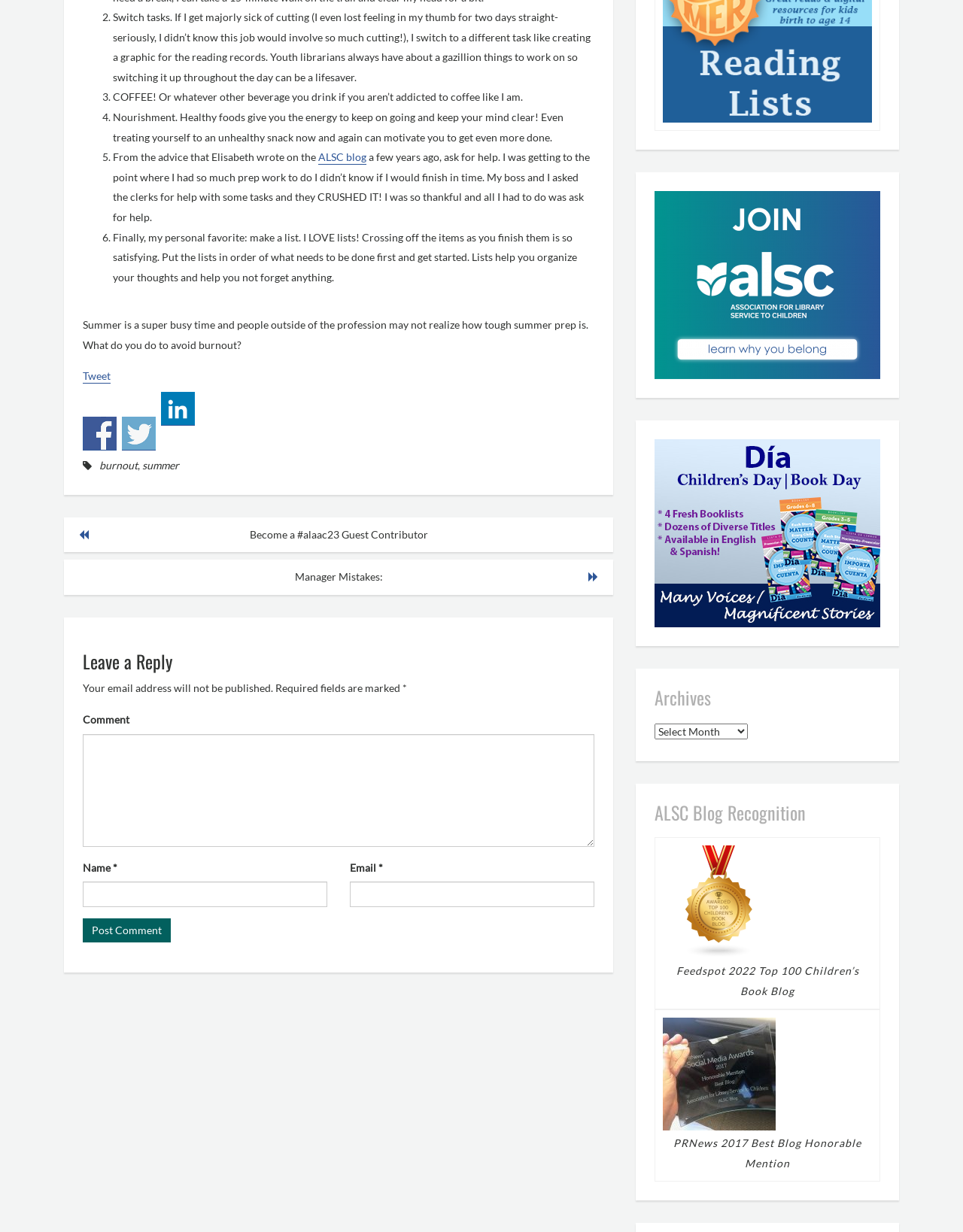Given the element description, predict the bounding box coordinates in the format (top-left x, top-left y, bottom-right x, bottom-right y). Make sure all values are between 0 and 1. Here is the element description: burnout

[0.103, 0.373, 0.143, 0.383]